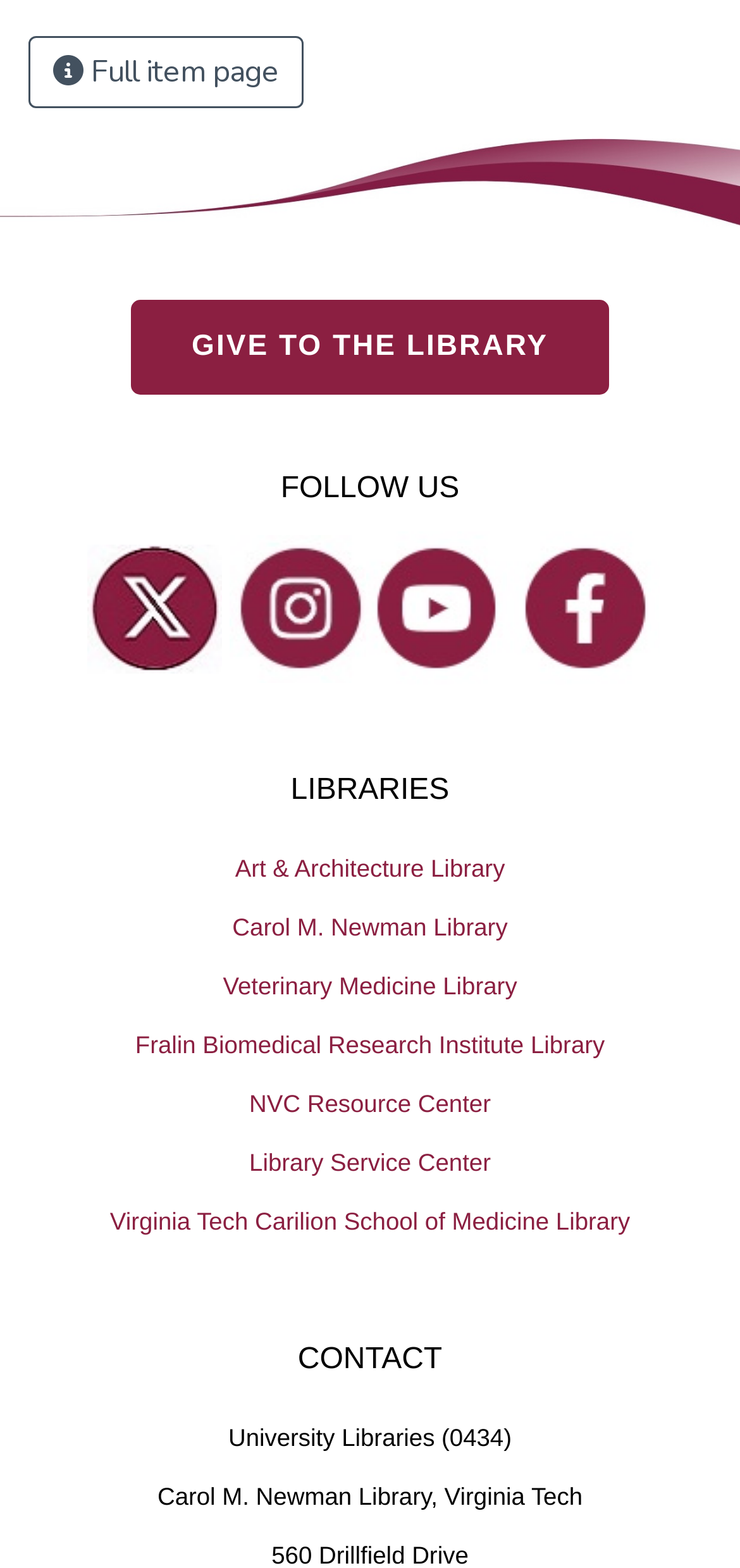Locate the bounding box coordinates of the clickable area needed to fulfill the instruction: "View the full item page".

[0.038, 0.023, 0.41, 0.069]